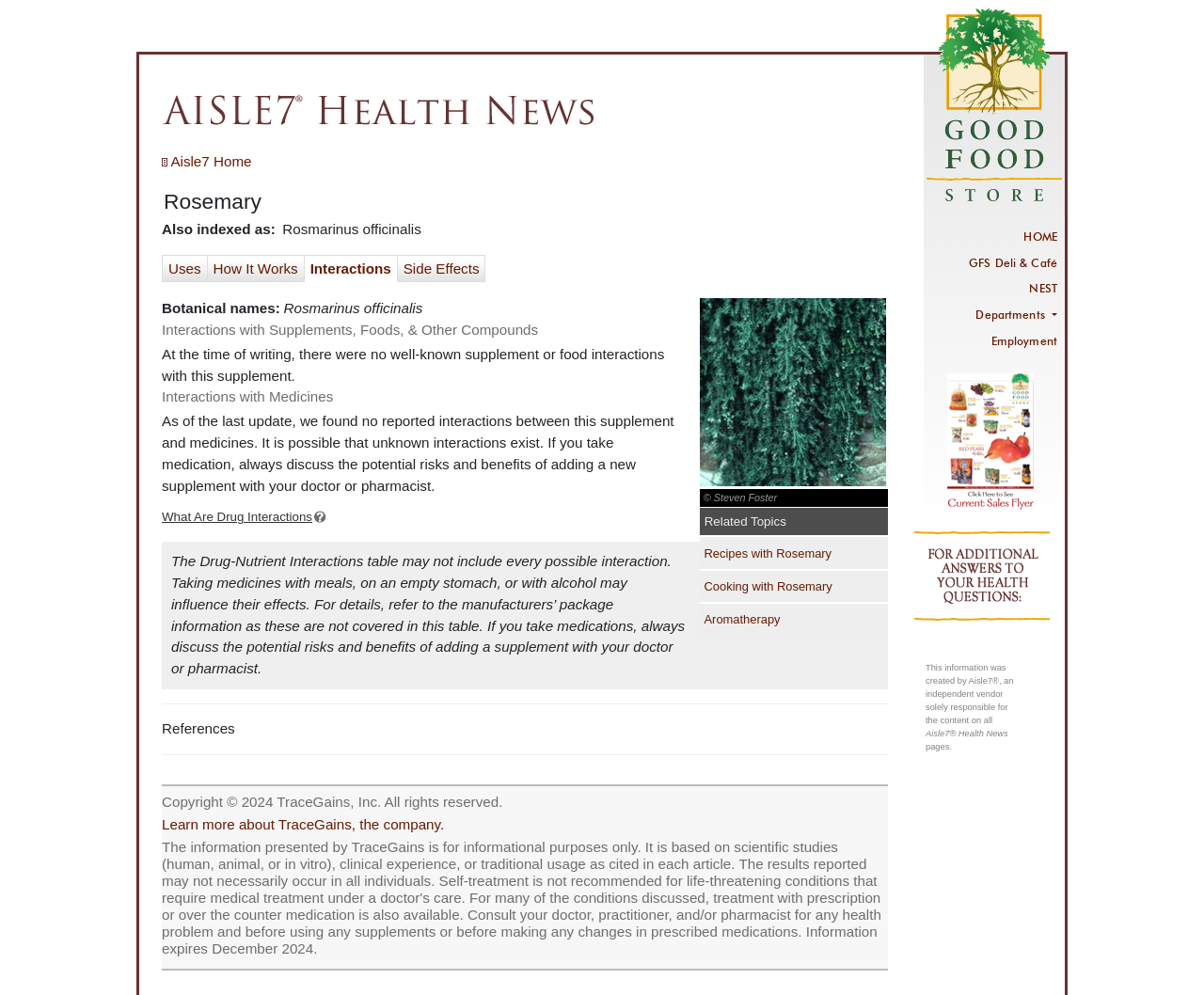What is the name of the company mentioned at the bottom of the page?
Based on the visual details in the image, please answer the question thoroughly.

I found the answer by looking at the StaticText element with the text 'Copyright © 2024 TraceGains, Inc. All rights reserved.' located at the bottom of the page, which mentions the company name.